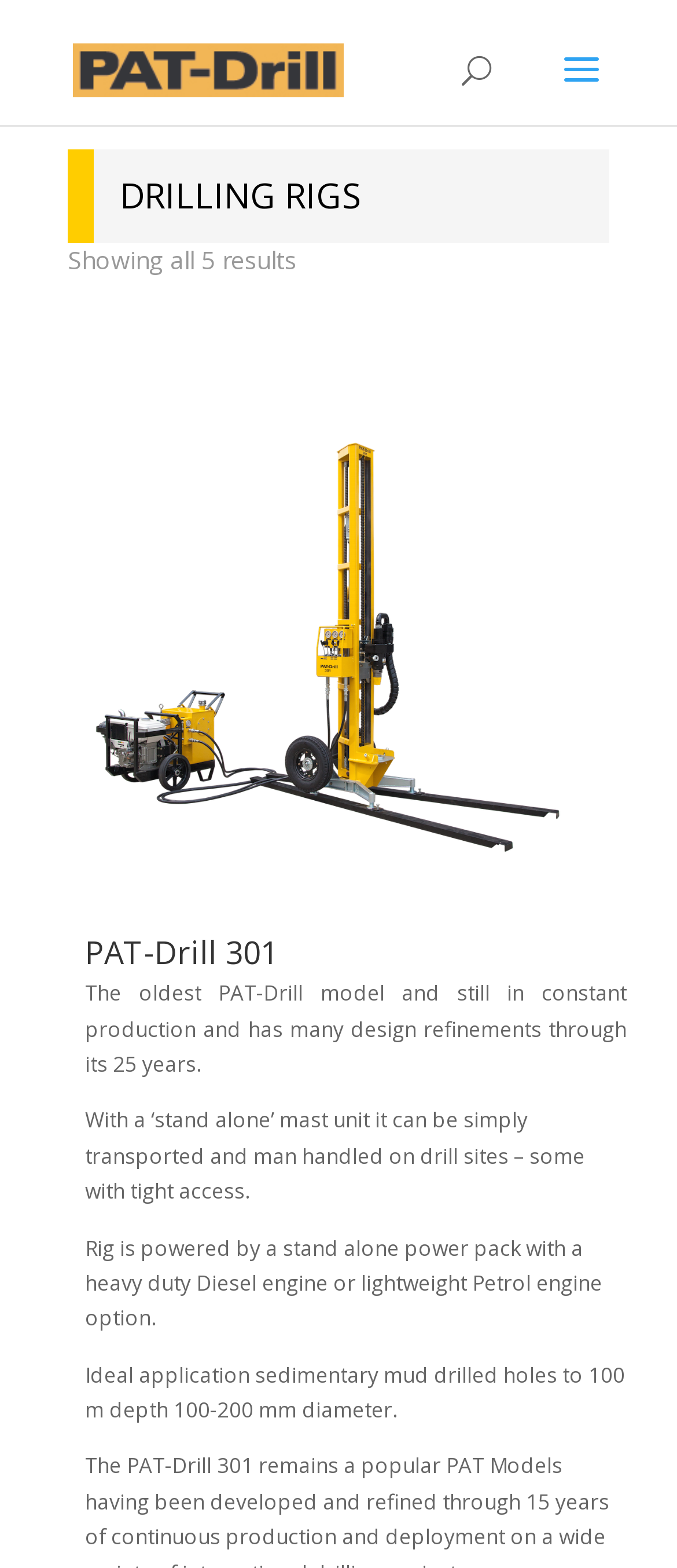What is the name of the drilling rig model?
Based on the visual information, provide a detailed and comprehensive answer.

I found the answer by looking at the heading element that says 'PAT-Drill 301' which is a subheading under the main heading 'DRILLING RIGS'. This suggests that PAT-Drill 301 is a specific model of drilling rig.